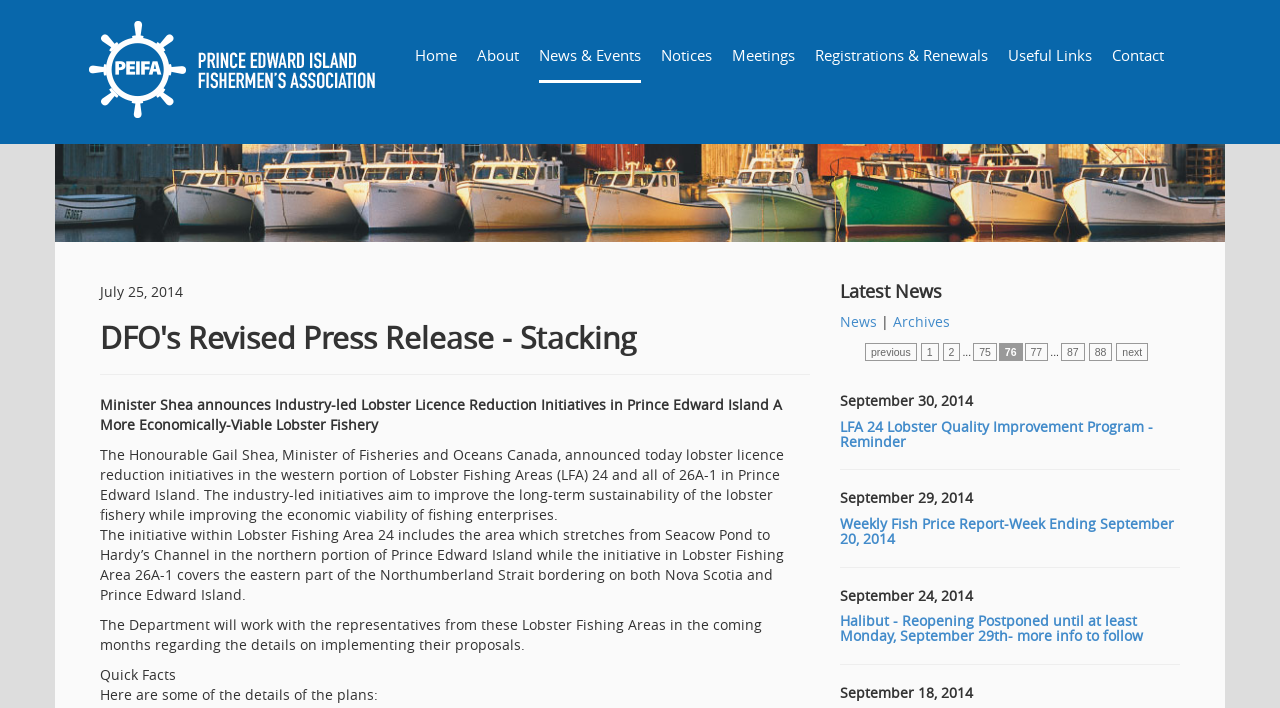Show me the bounding box coordinates of the clickable region to achieve the task as per the instruction: "Click the Home link".

[0.324, 0.042, 0.357, 0.113]